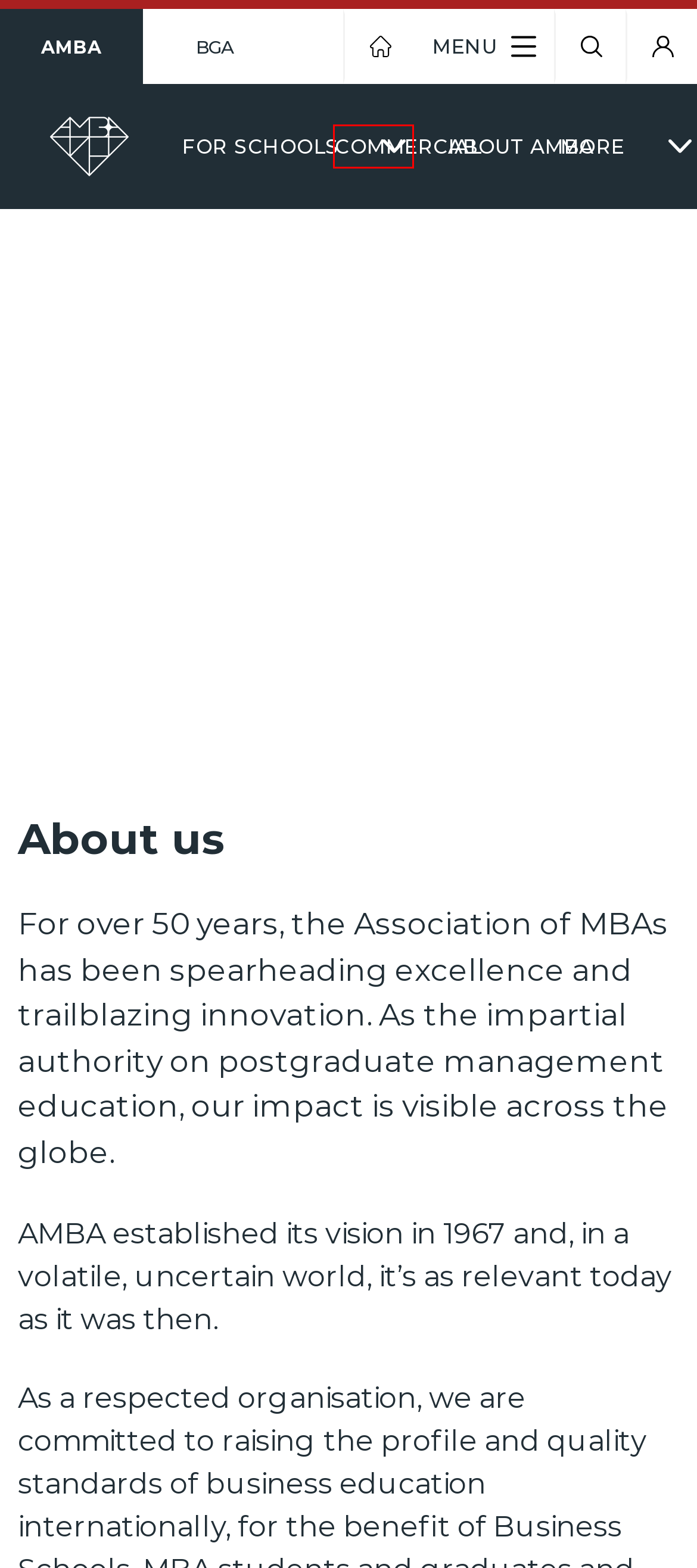You are provided with a screenshot of a webpage that includes a red rectangle bounding box. Please choose the most appropriate webpage description that matches the new webpage after clicking the element within the red bounding box. Here are the candidates:
A. Student and Graduate Membership
B. Our People
C. Contact Us
D. Beyond Accreditation
E. AMBA & BGA Annual Report
F. Commercial
G. Insights Search
H. Event Search

F